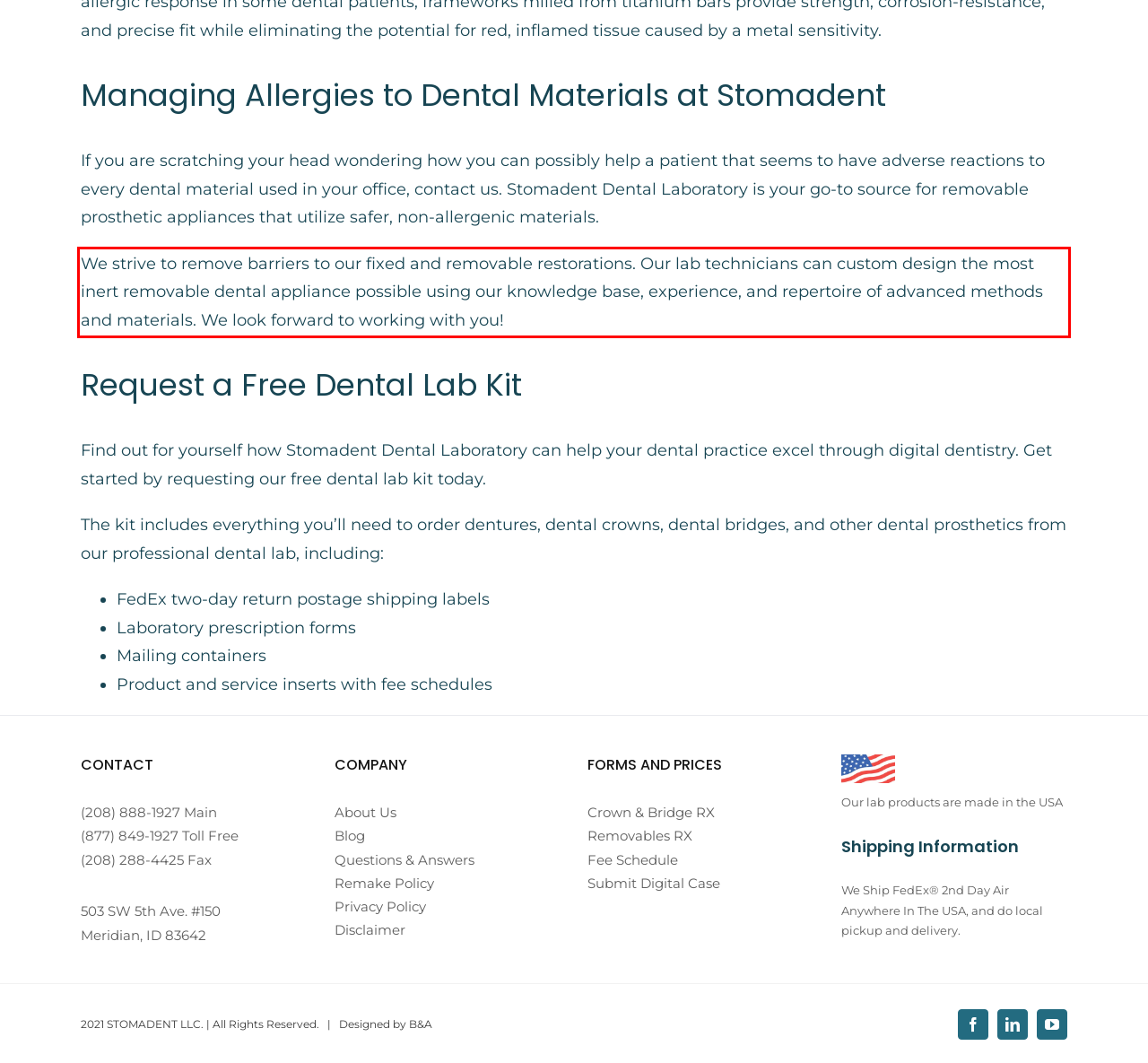Observe the screenshot of the webpage, locate the red bounding box, and extract the text content within it.

We strive to remove barriers to our fixed and removable restorations. Our lab technicians can custom design the most inert removable dental appliance possible using our knowledge base, experience, and repertoire of advanced methods and materials. We look forward to working with you!